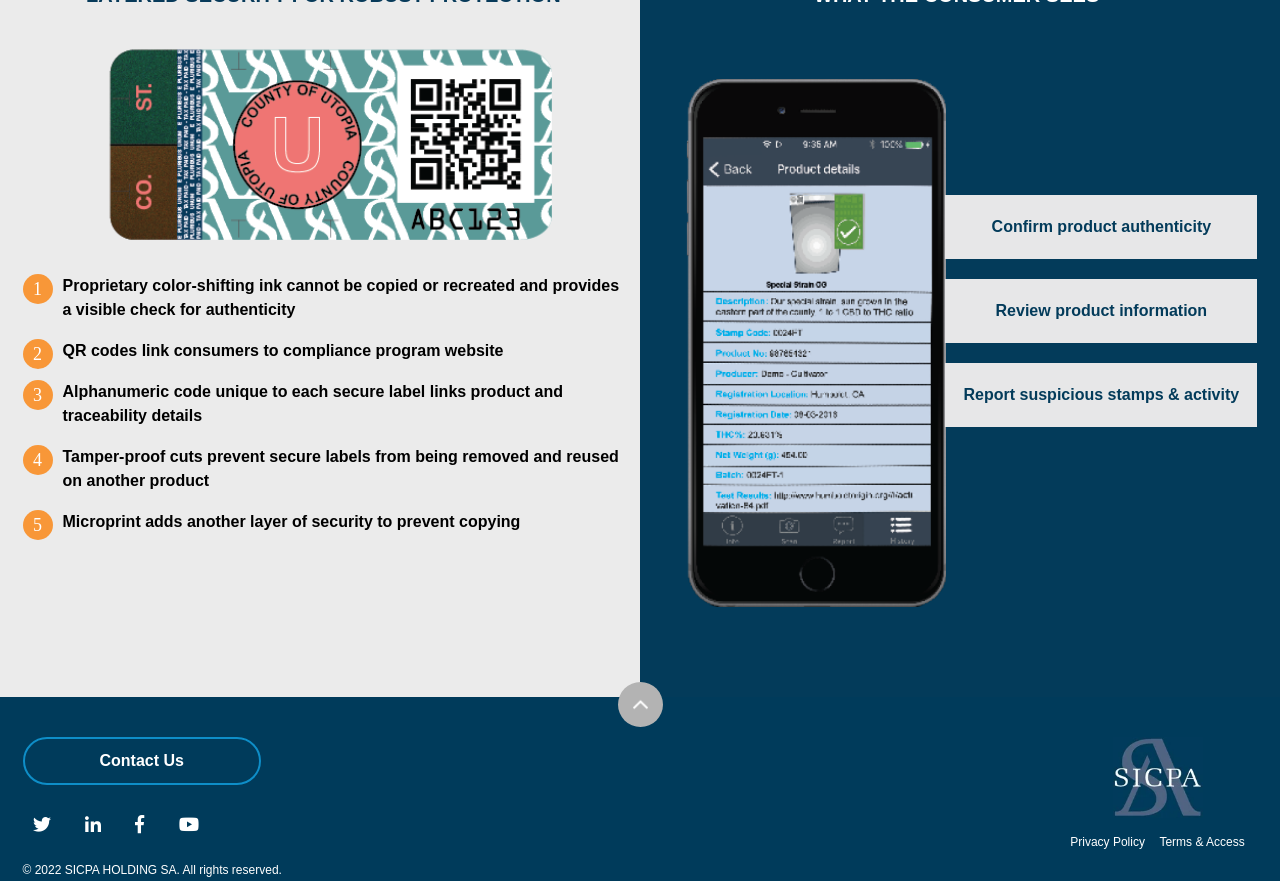Locate the bounding box coordinates of the UI element described by: "Privacy Policy". Provide the coordinates as four float numbers between 0 and 1, formatted as [left, top, right, bottom].

[0.836, 0.948, 0.894, 0.964]